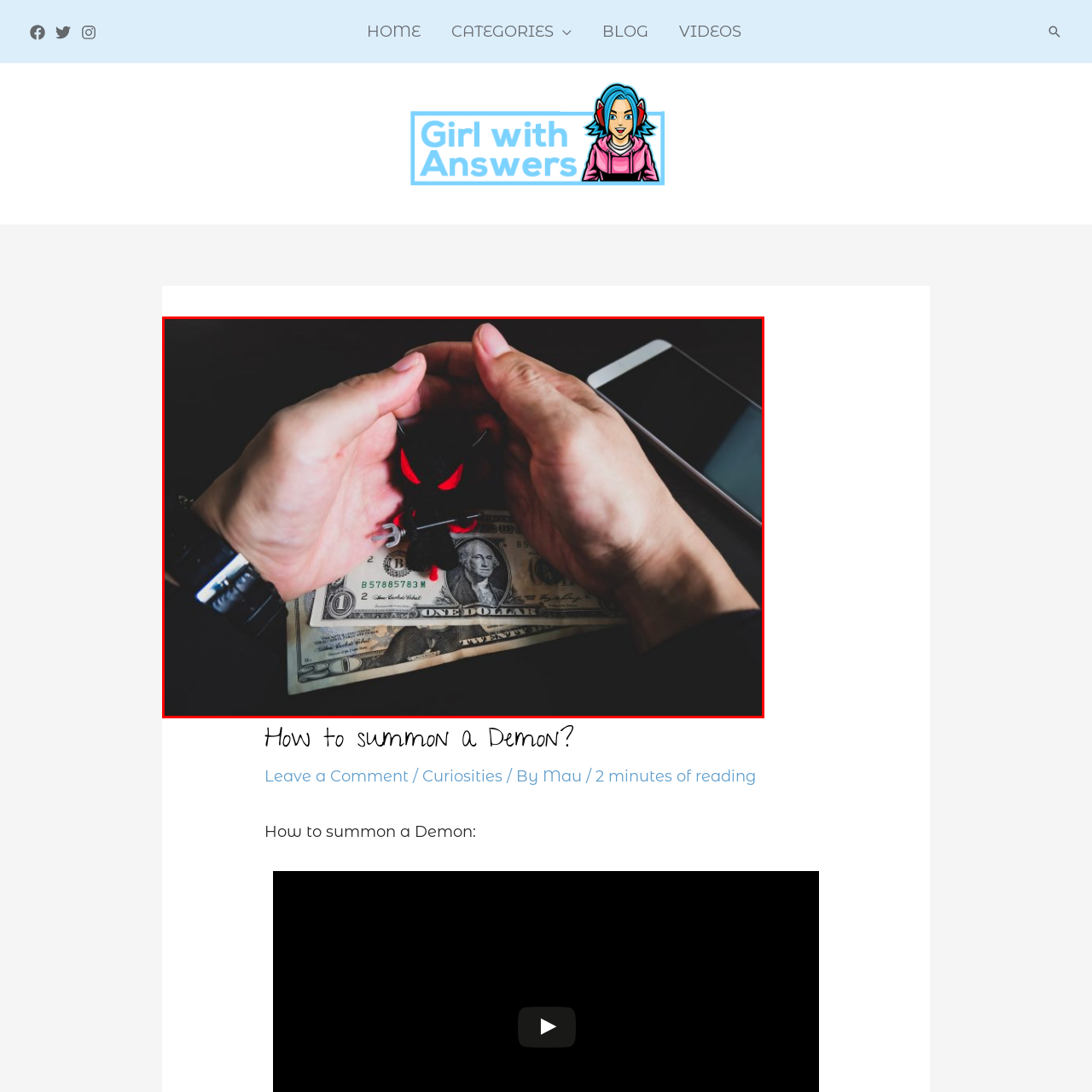Concentrate on the image inside the red border and answer the question in one word or phrase: 
What is to the right of the demon figure?

Smartphone